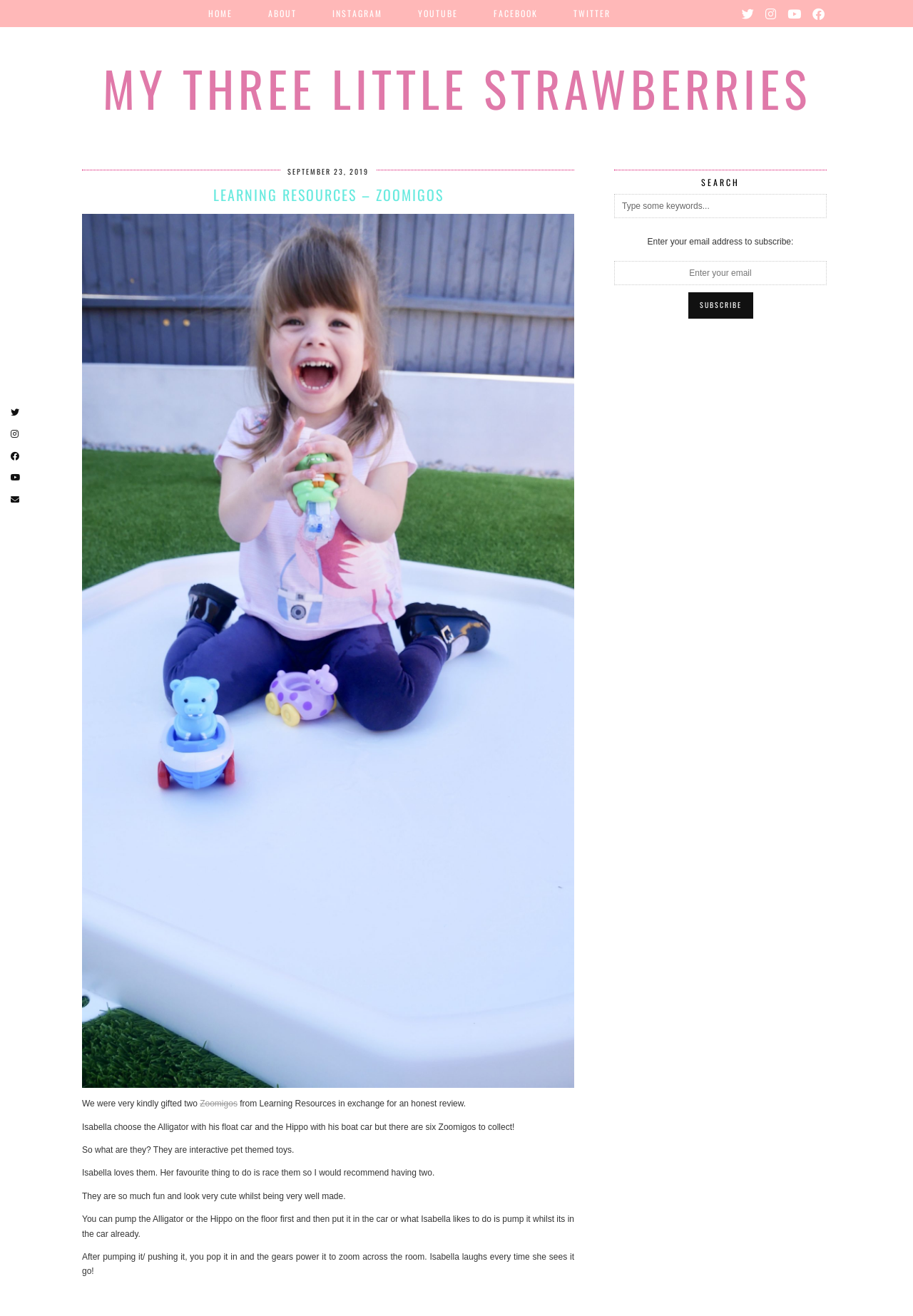Respond to the question with just a single word or phrase: 
What is the function of the 'Subscribe' button?

To subscribe to the website